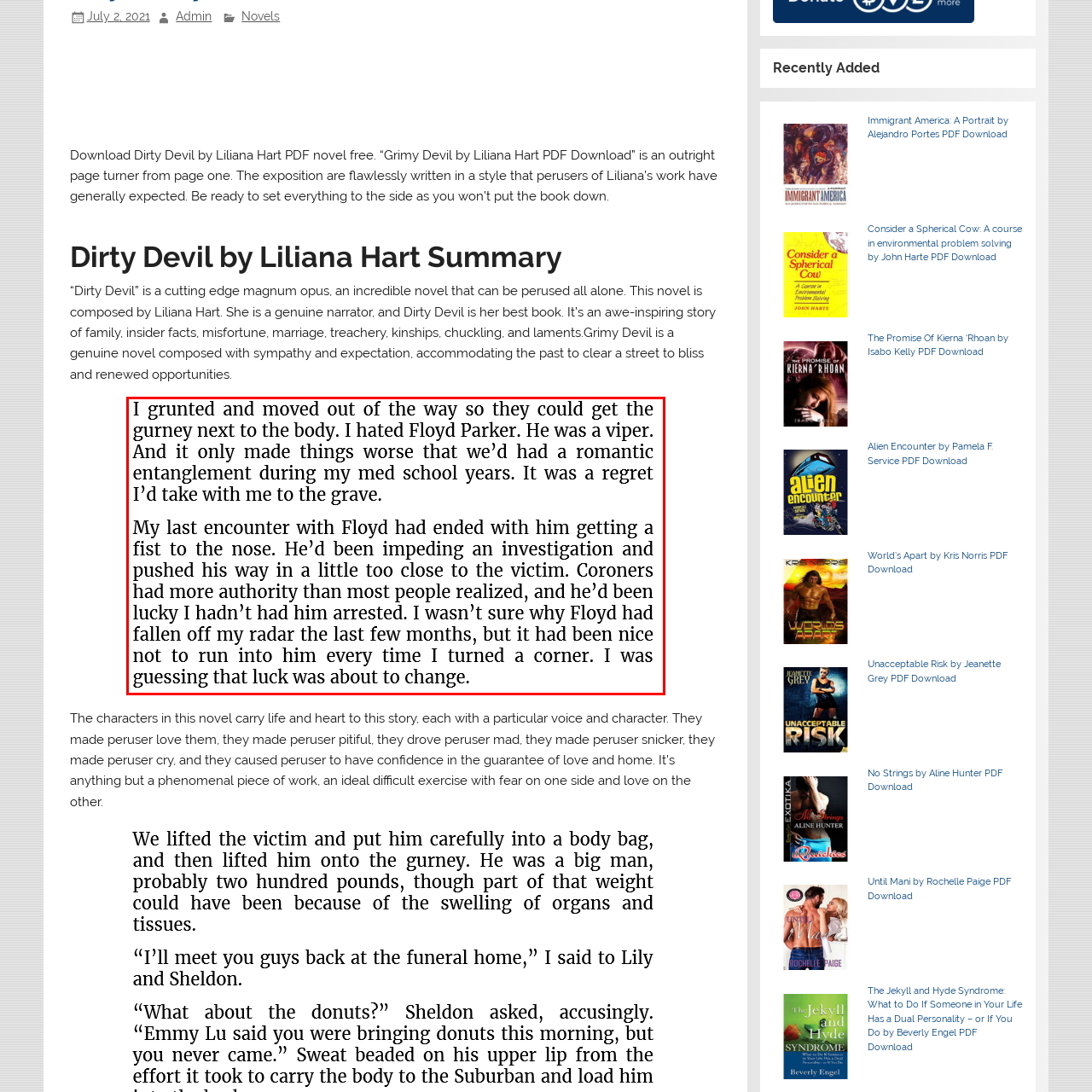What genre is the book?
Please analyze the image within the red bounding box and respond with a detailed answer to the question.

The caption describes the book as an 'intriguing romantic thriller', indicating that it belongs to the romantic thriller genre.